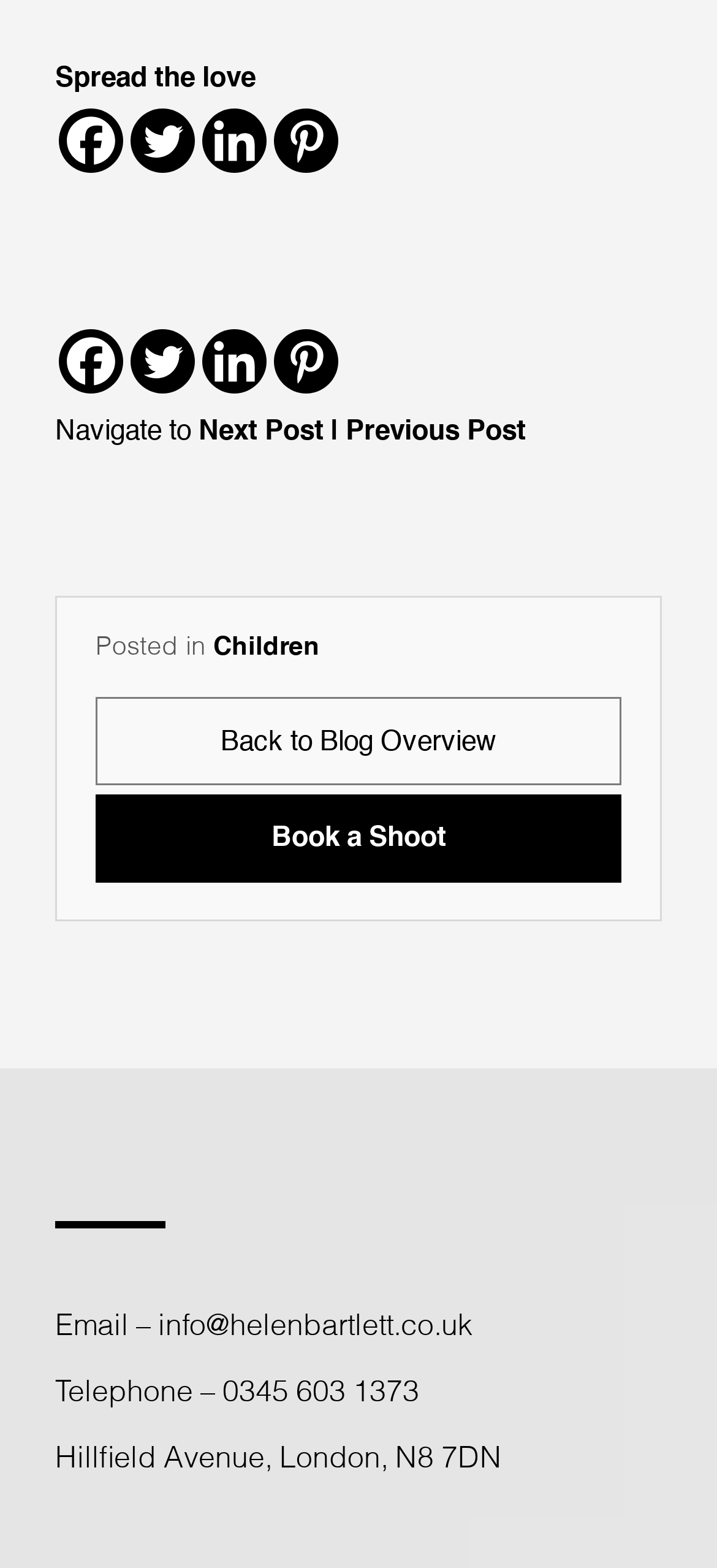What is the address provided?
Please give a well-detailed answer to the question.

I examined the footer section of the webpage and found the address 'Hillfield Avenue, London, N8 7DN'.